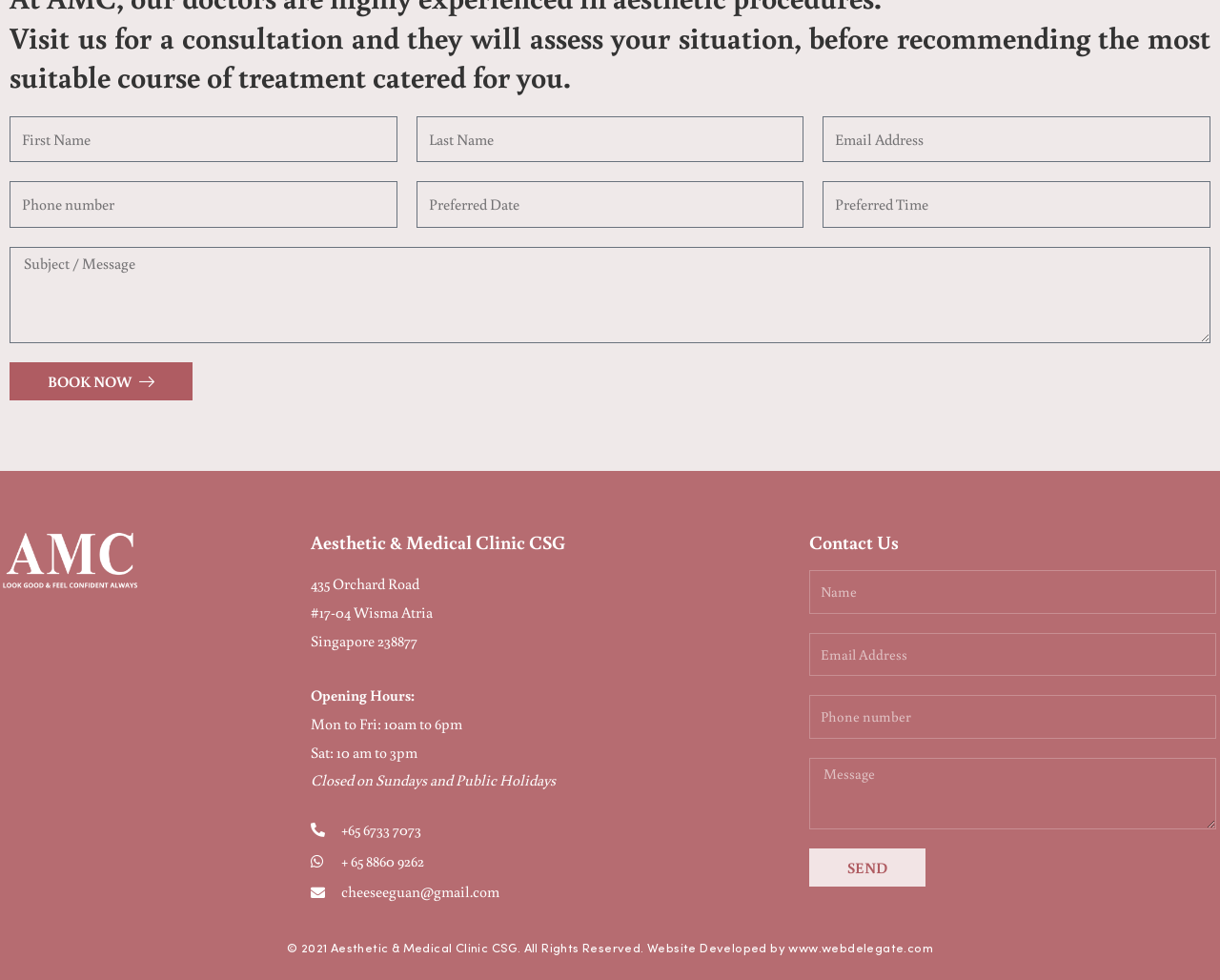What is the purpose of the 'BOOK NOW' button?
Could you please answer the question thoroughly and with as much detail as possible?

The 'BOOK NOW' button is located near the top of the webpage, below the text fields for entering personal information and preferred date and time. It is likely that the purpose of this button is to book an appointment at the clinic.